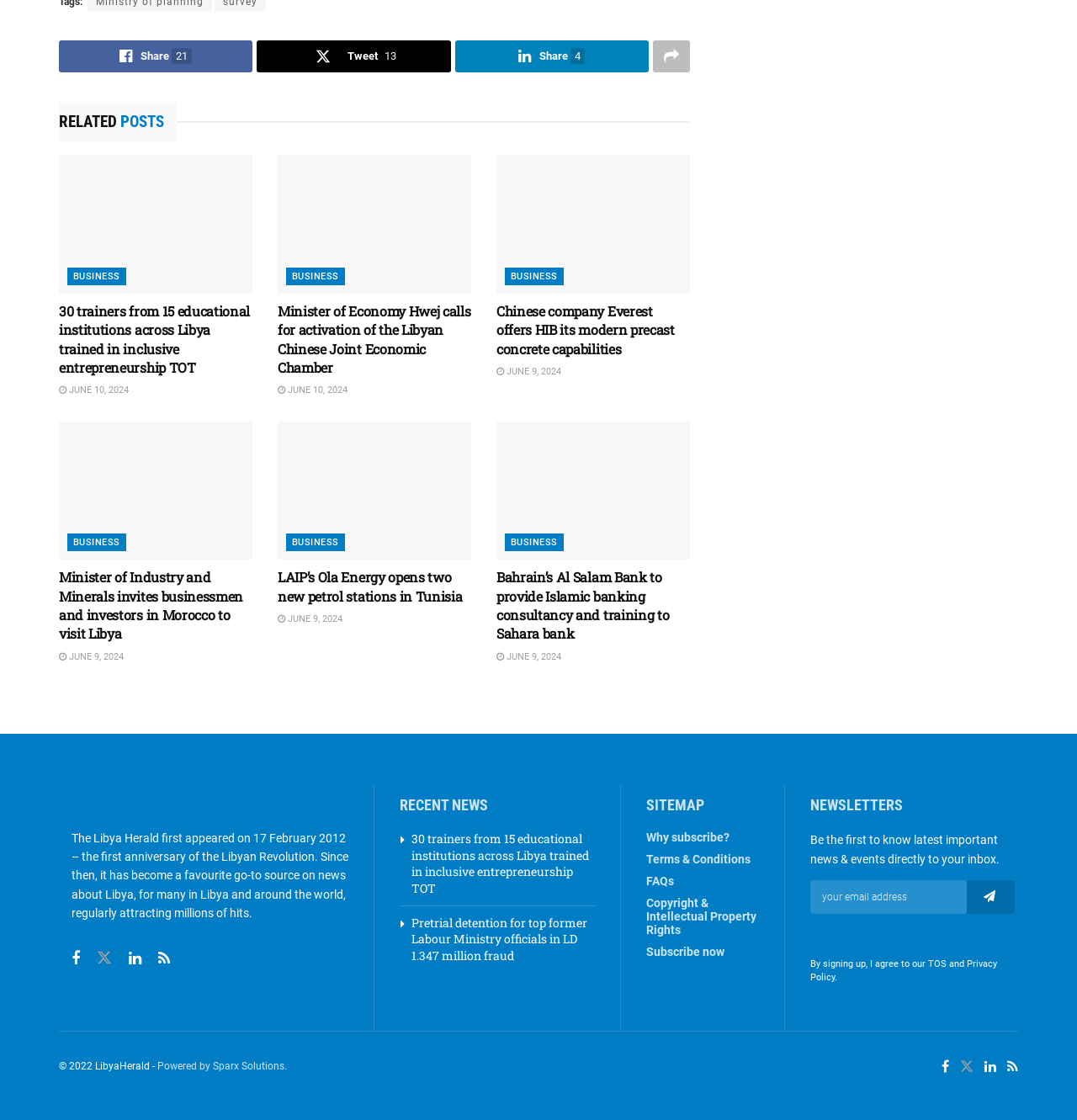Using the provided element description: "parent_node: BUSINESS", identify the bounding box coordinates. The coordinates should be four floats between 0 and 1 in the order [left, top, right, bottom].

[0.258, 0.139, 0.437, 0.262]